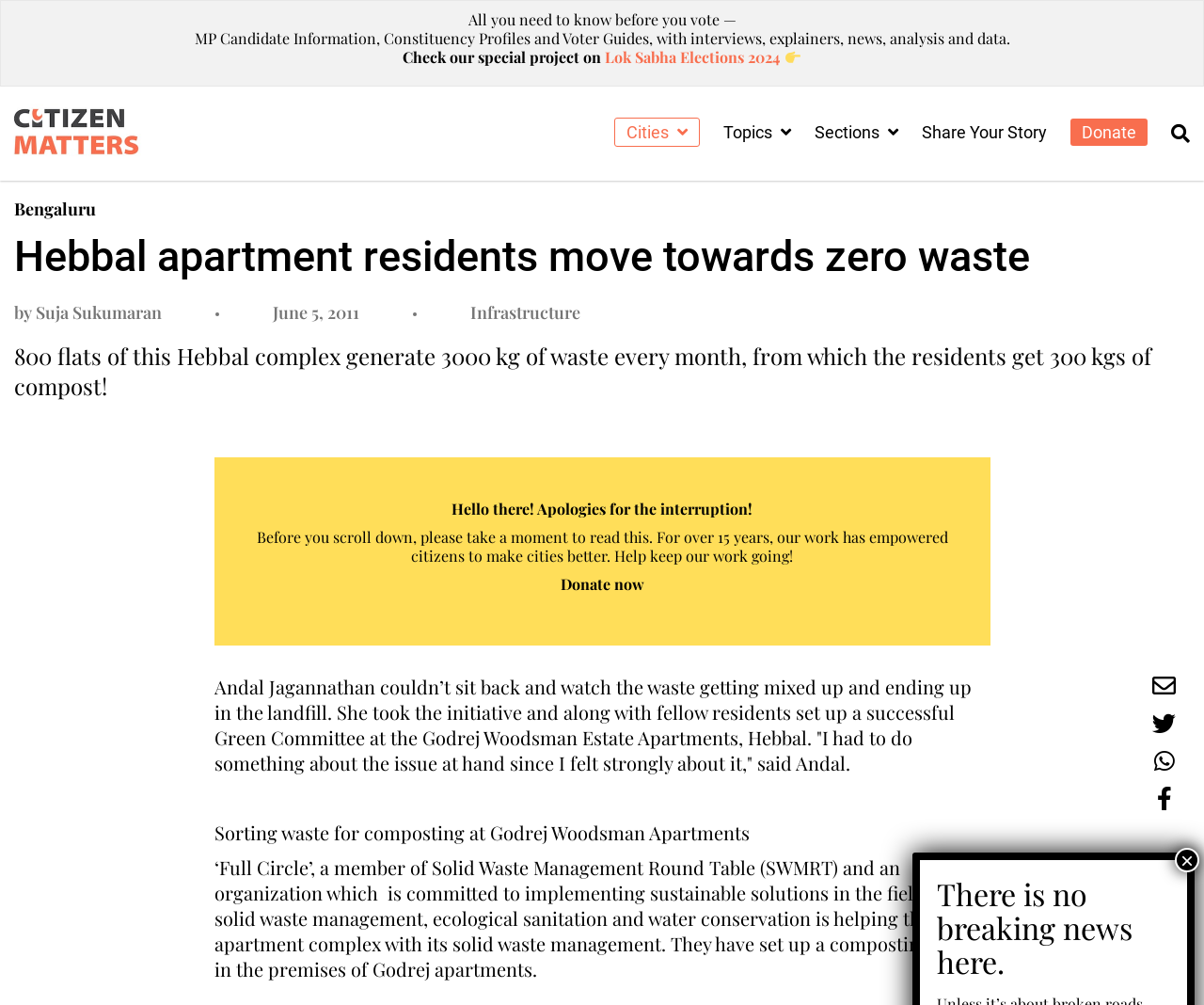What is the name of the person who took the initiative to set up a Green Committee?
Analyze the screenshot and provide a detailed answer to the question.

I found the answer by reading the text in the article, specifically the sentence 'Andal Jagannathan couldn’t sit back and watch the waste getting mixed up and ending up in the landfill. She took the initiative and along with fellow residents set up a successful Green Committee at the Godrej Woodsman Estate Apartments, Hebbal.'